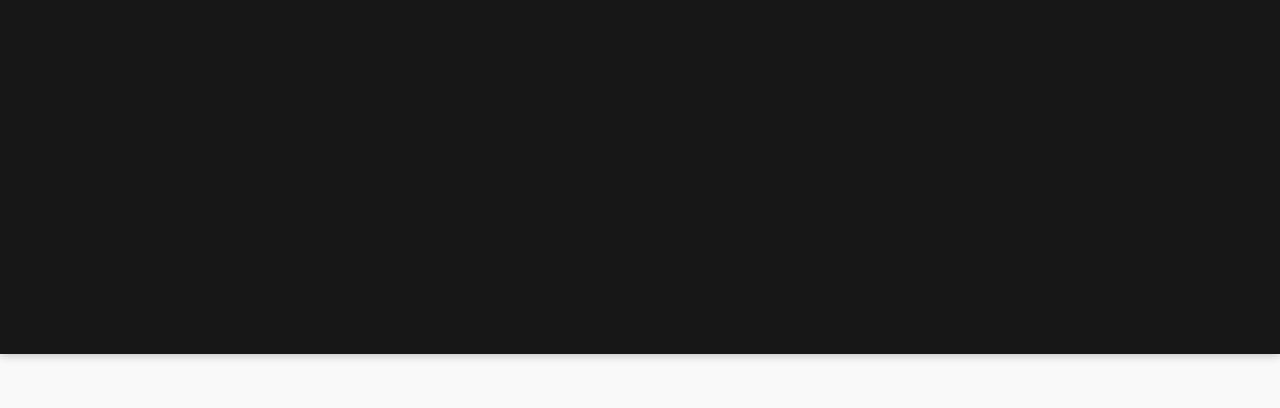Please give a one-word or short phrase response to the following question: 
How many static text elements are there at the bottom of the webpage?

2